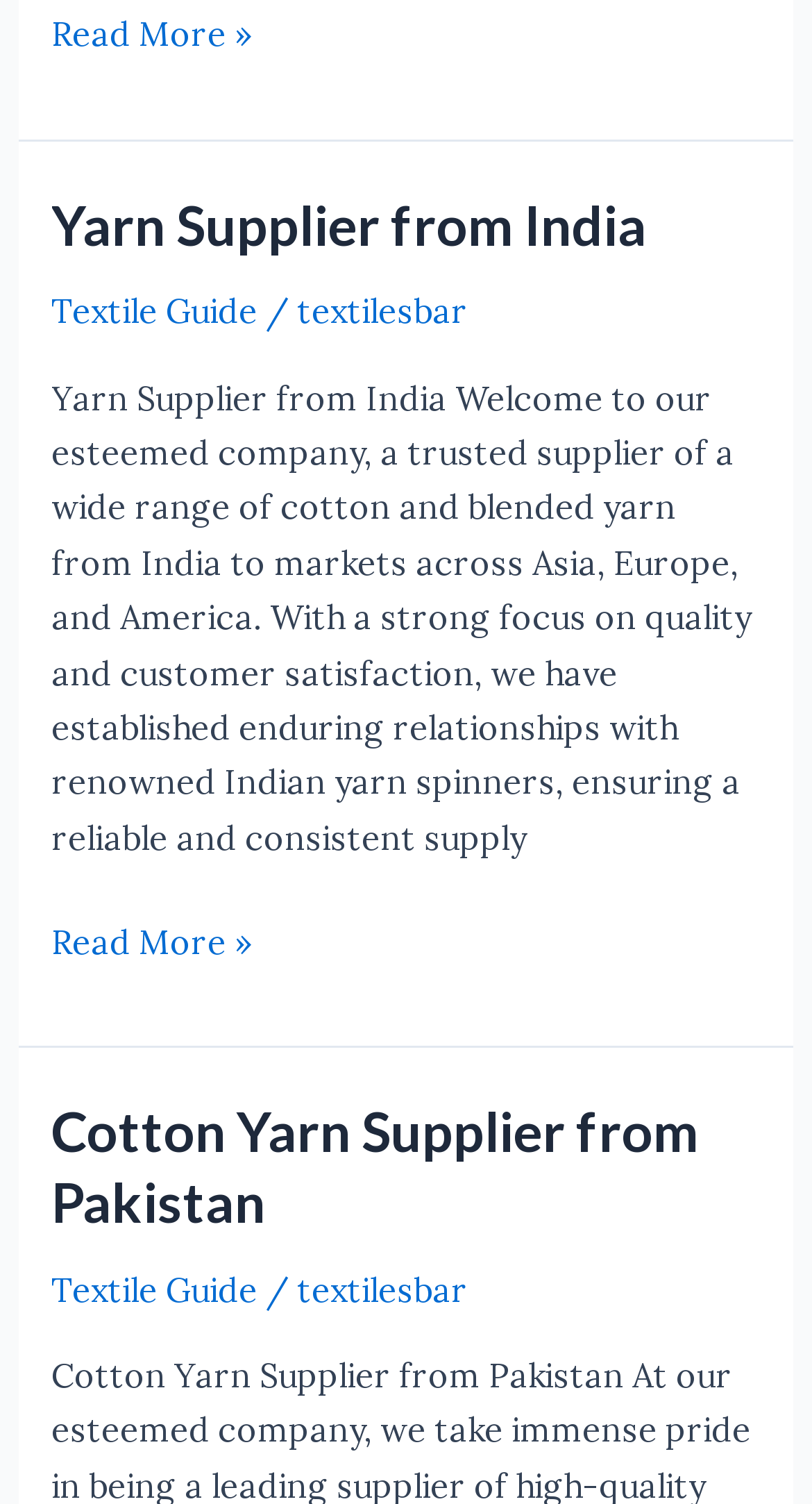Give a one-word or one-phrase response to the question:
What is the range of yarn supplied by the company?

Cotton and blended yarn